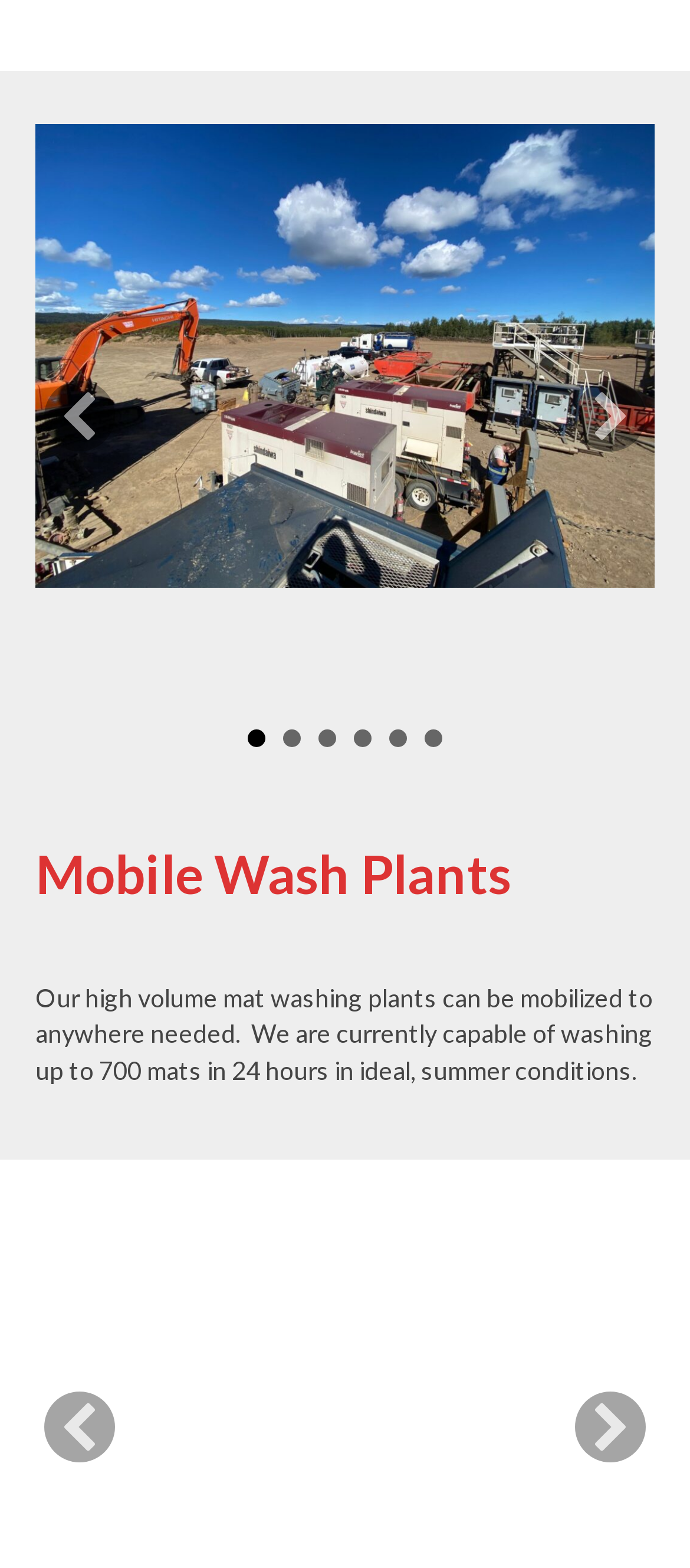Find the bounding box coordinates of the clickable region needed to perform the following instruction: "click the '1' link". The coordinates should be provided as four float numbers between 0 and 1, i.e., [left, top, right, bottom].

[0.359, 0.465, 0.385, 0.476]